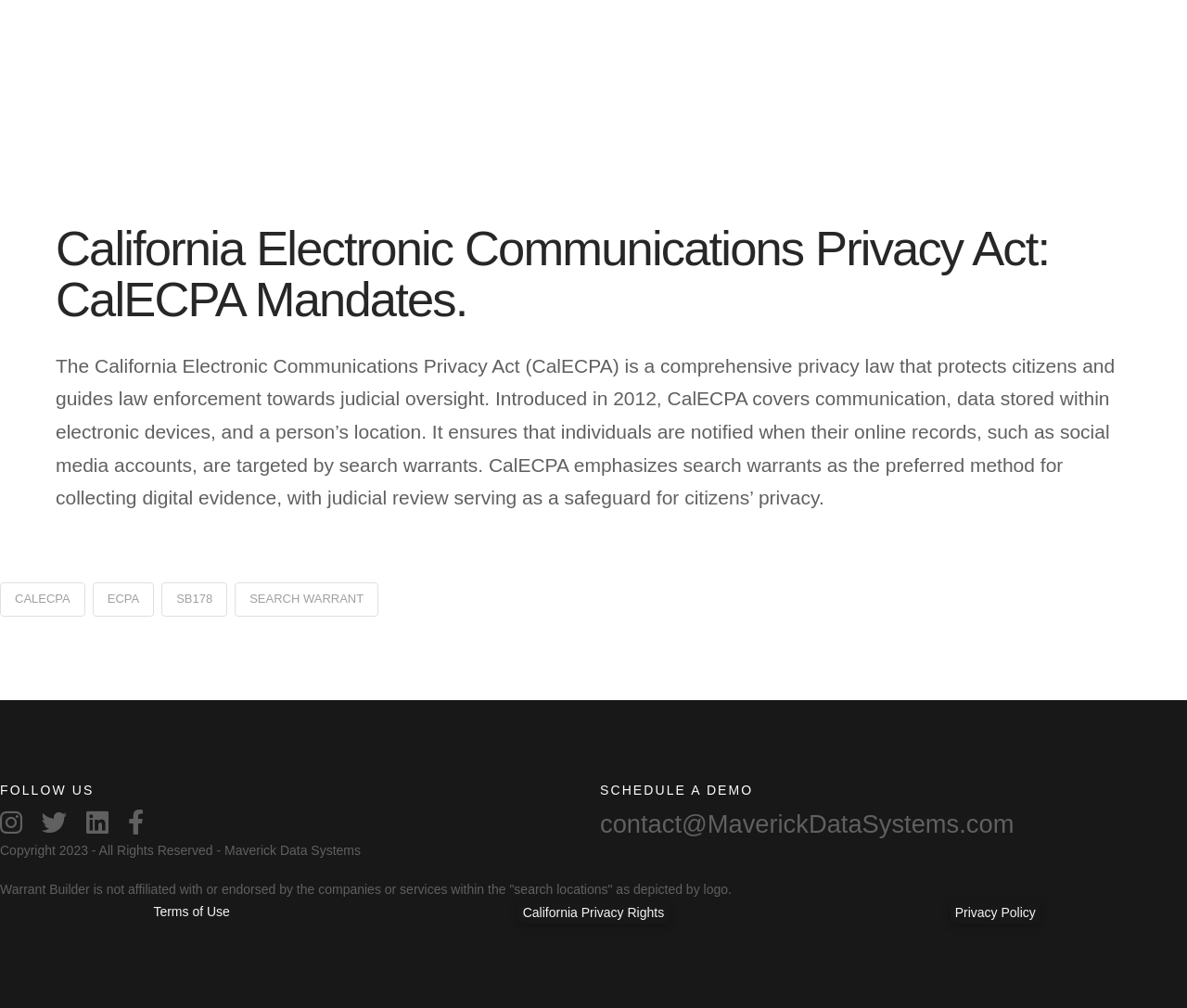What is the purpose of judicial review in CalECPA?
Please answer the question with as much detail and depth as you can.

The purpose of judicial review in CalECPA is to serve as a safeguard for citizens' privacy, ensuring that individuals are notified when their online records, such as social media accounts, are targeted by search warrants.